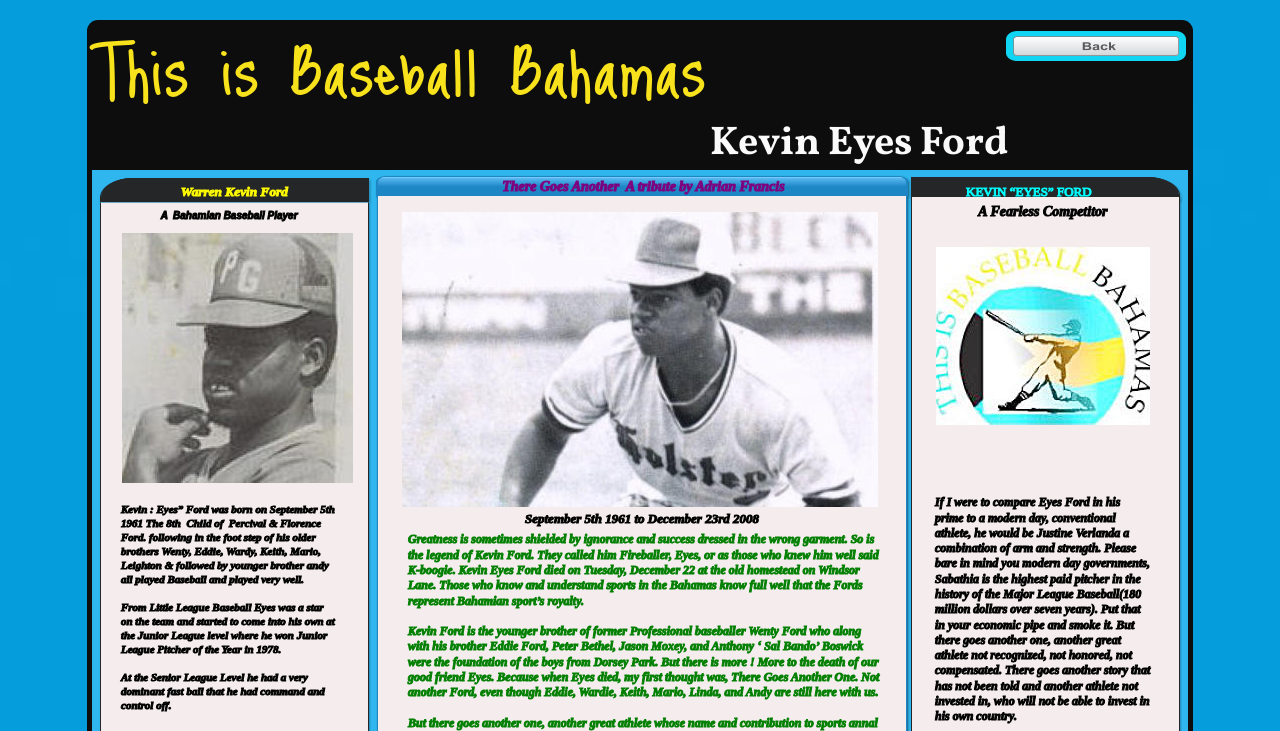What is the name of Kevin Ford's brother who is a professional baseballer?
Refer to the image and provide a one-word or short phrase answer.

Wenty Ford